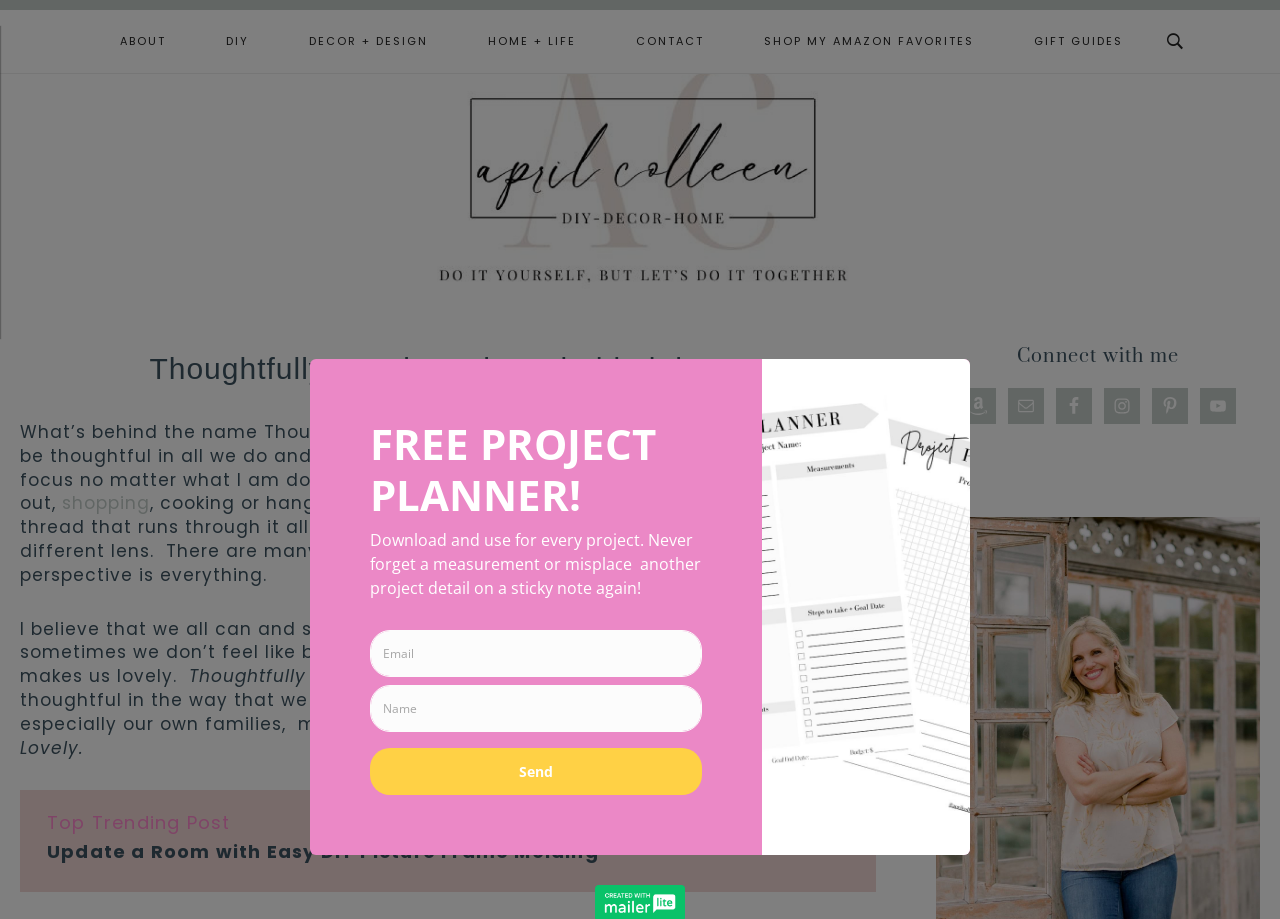Pinpoint the bounding box coordinates of the element that must be clicked to accomplish the following instruction: "Connect with me on Amazon". The coordinates should be in the format of four float numbers between 0 and 1, i.e., [left, top, right, bottom].

[0.75, 0.422, 0.778, 0.461]